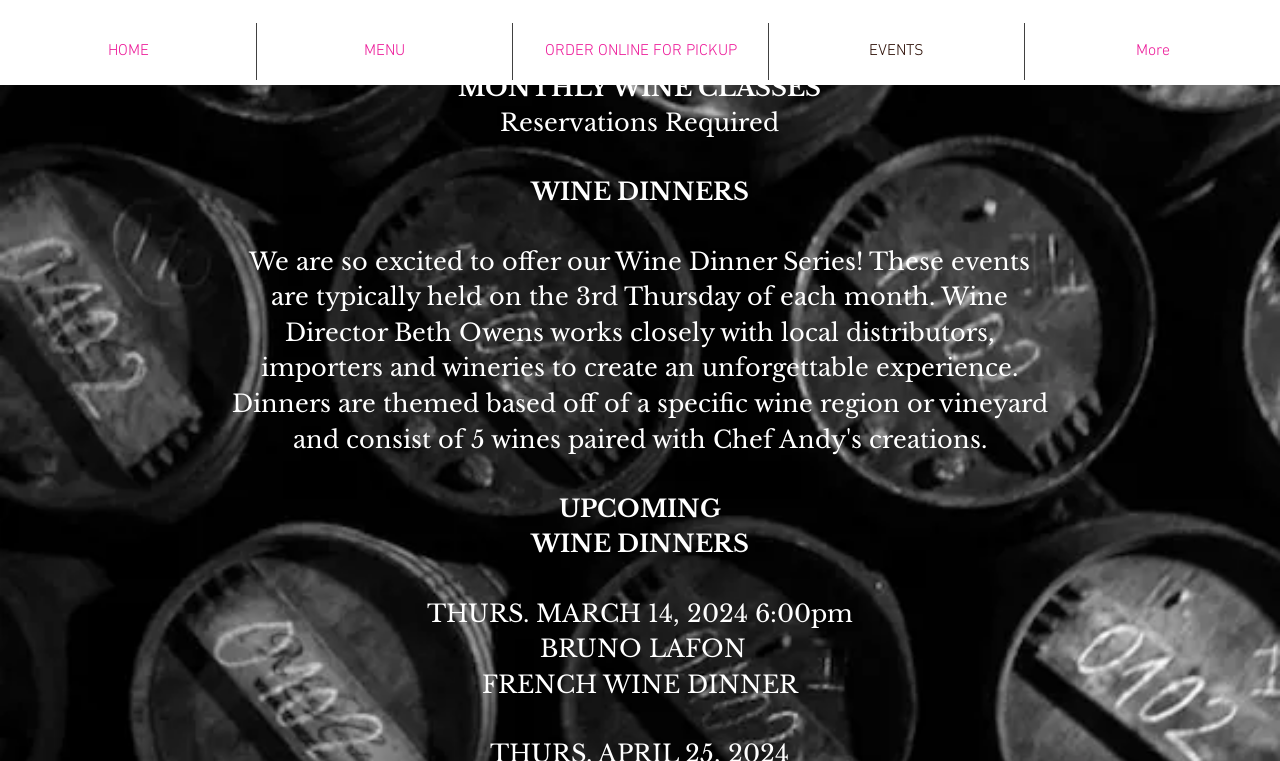Give a one-word or short-phrase answer to the following question: 
How many wines are paired with Chef Andy's creations?

5